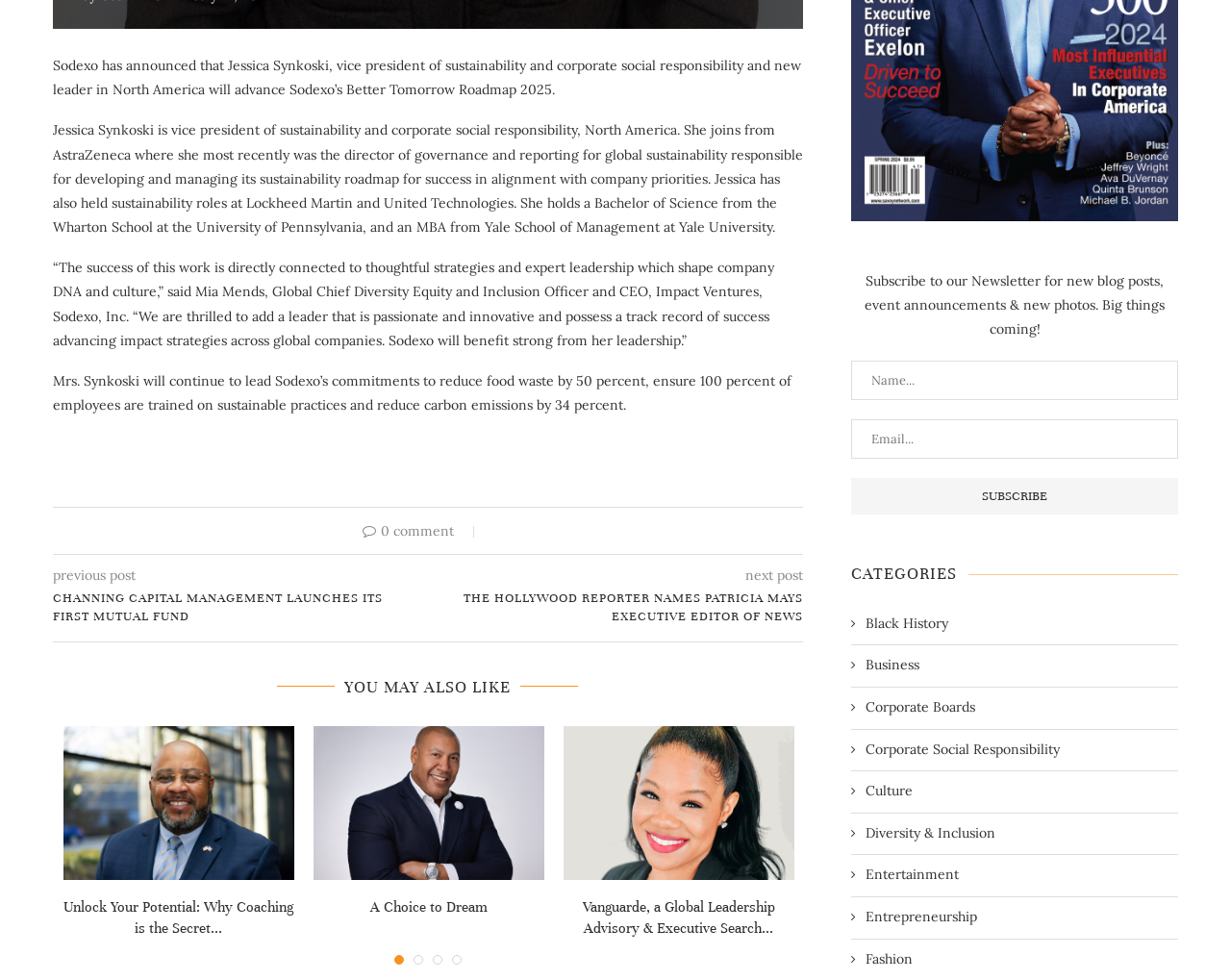Give the bounding box coordinates for the element described as: "name="EMAIL" placeholder="Email..."".

[0.691, 0.428, 0.957, 0.469]